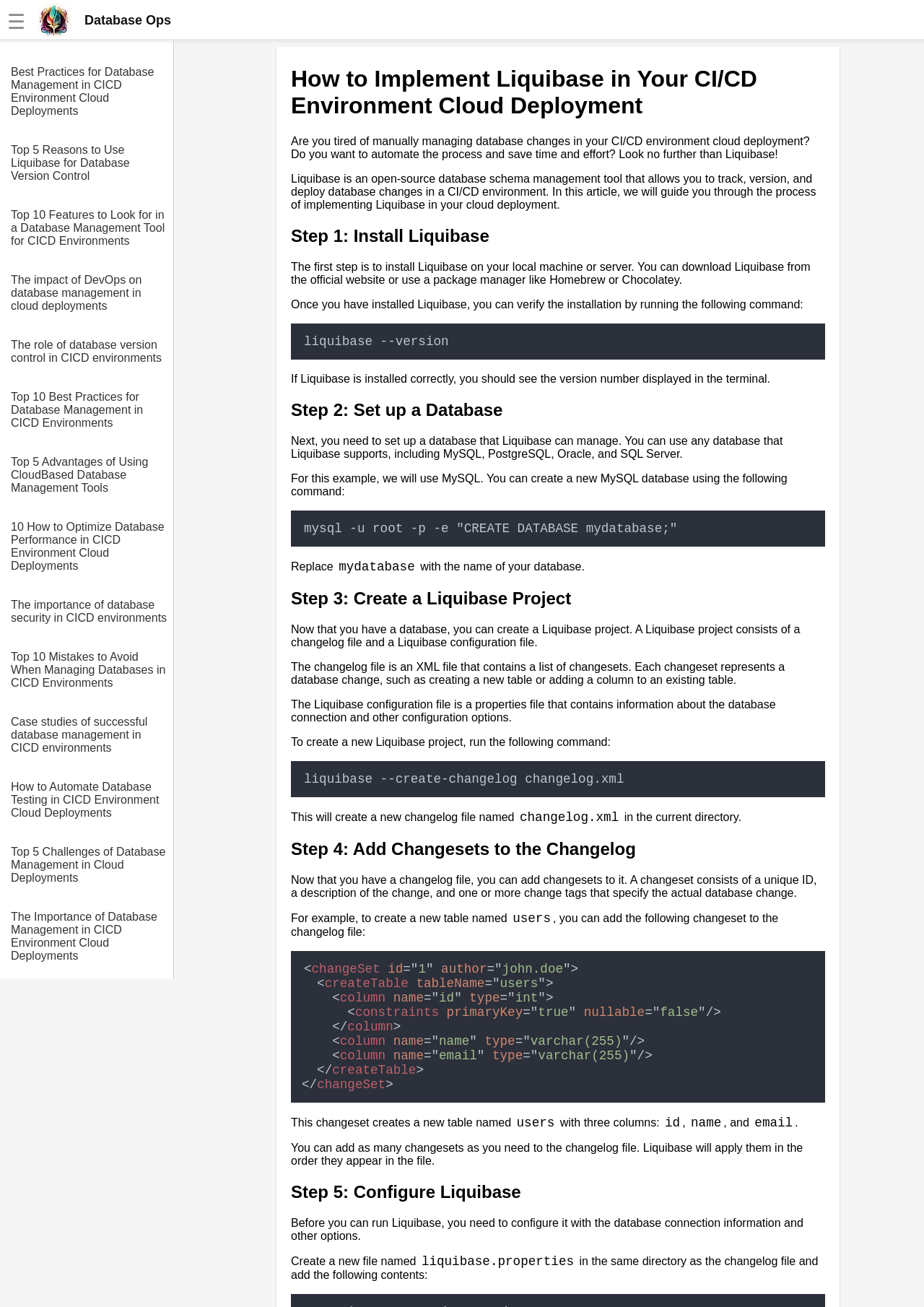Please determine the bounding box coordinates, formatted as (top-left x, top-left y, bottom-right x, bottom-right y), with all values as floating point numbers between 0 and 1. Identify the bounding box of the region described as: Database Ops

[0.04, 0.002, 0.185, 0.028]